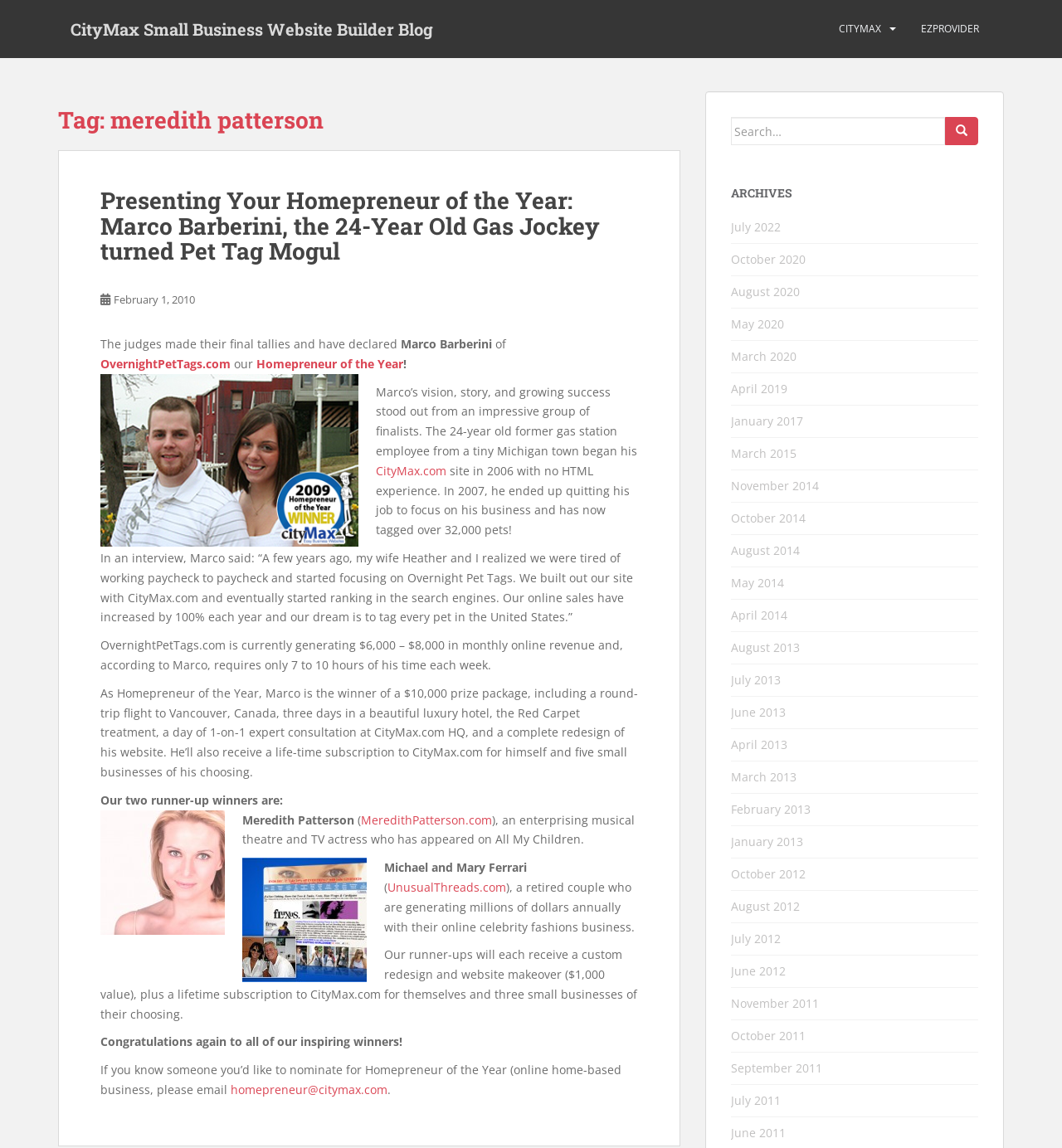Please determine the main heading text of this webpage.

Tag: meredith patterson